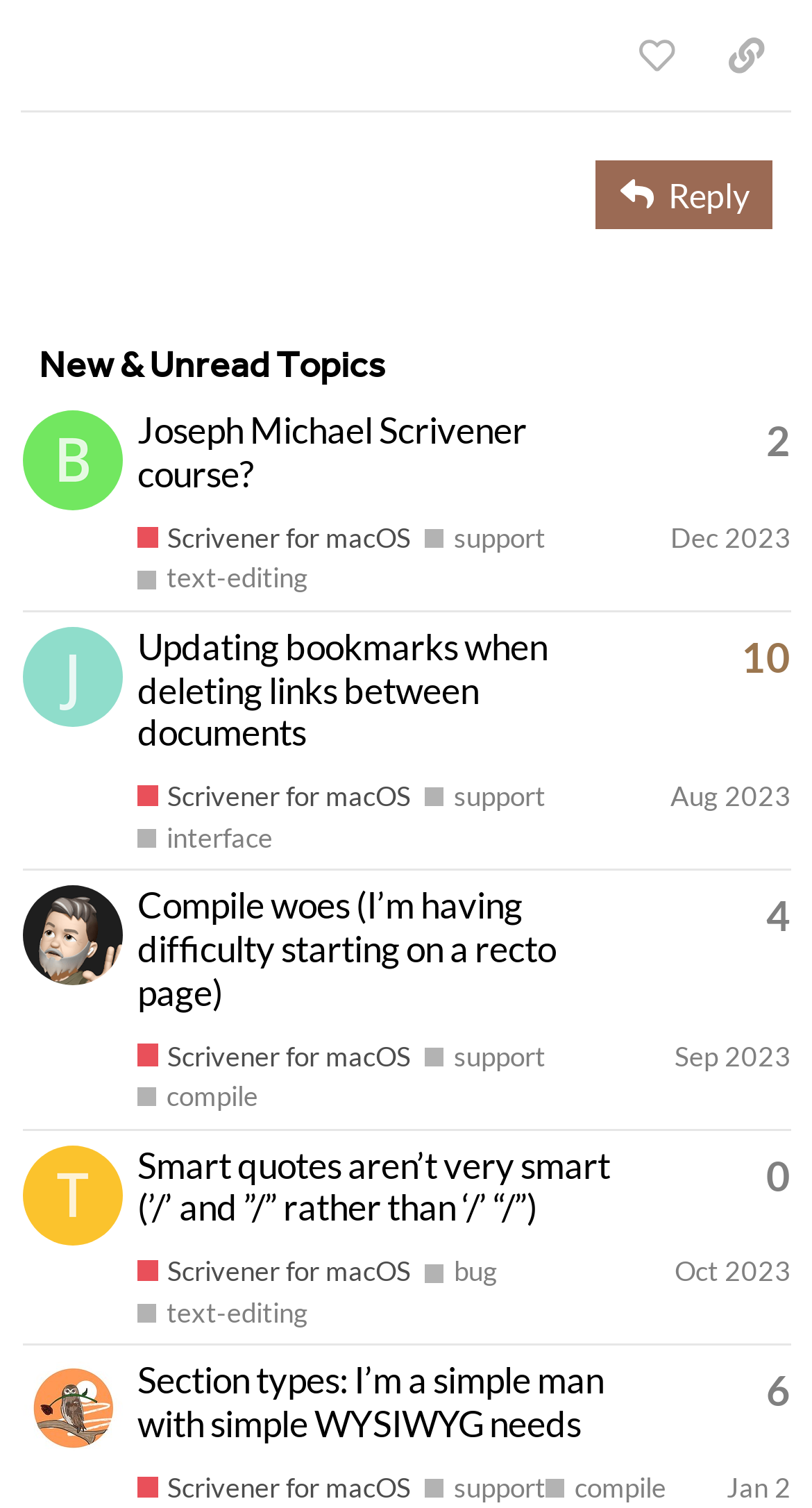Answer this question using a single word or a brief phrase:
What is the latest topic posted on this page?

Section types: I’m a simple man with simple WYSIWYG needs